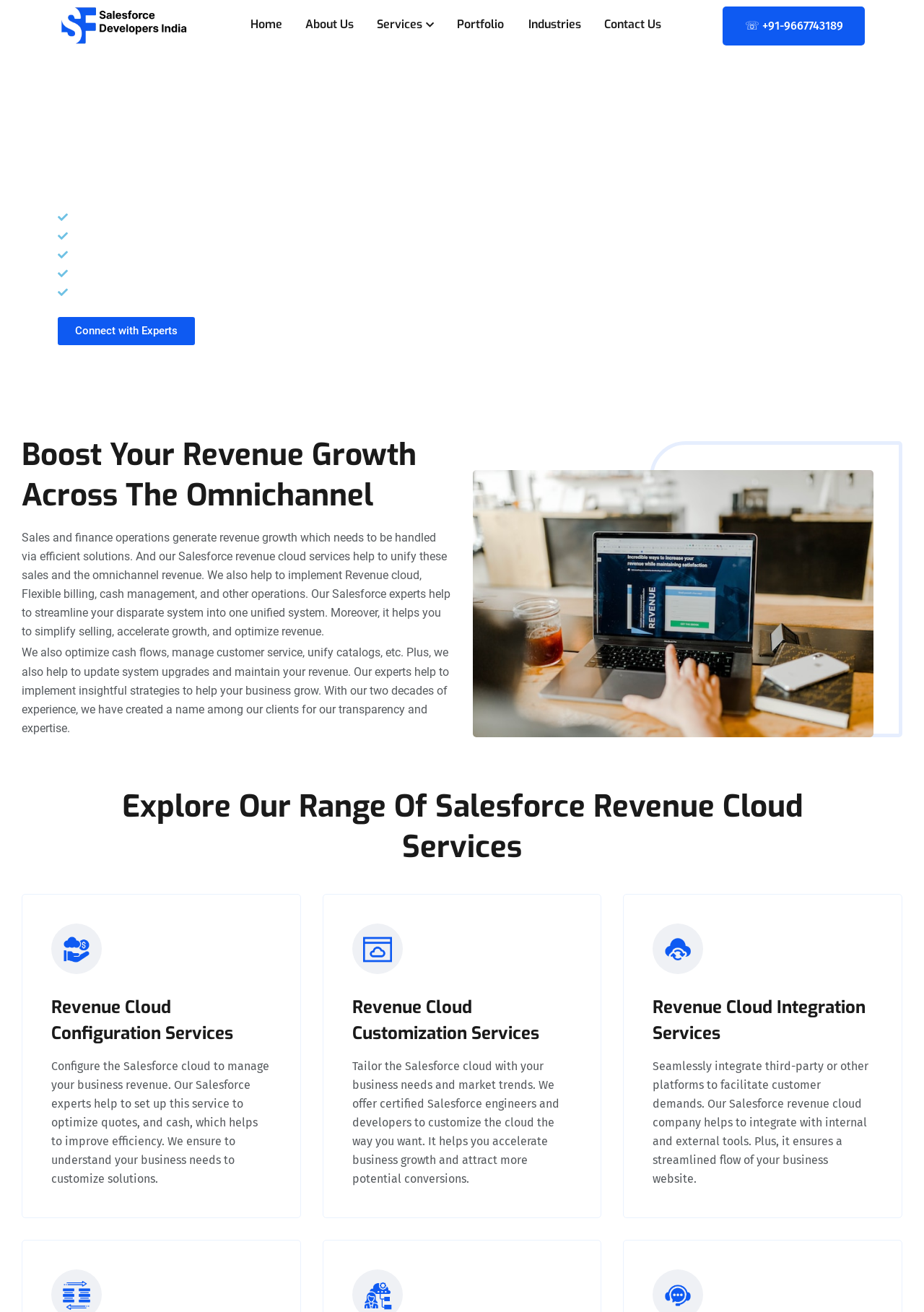Determine the bounding box coordinates of the element that should be clicked to execute the following command: "Check the sponsors list".

None